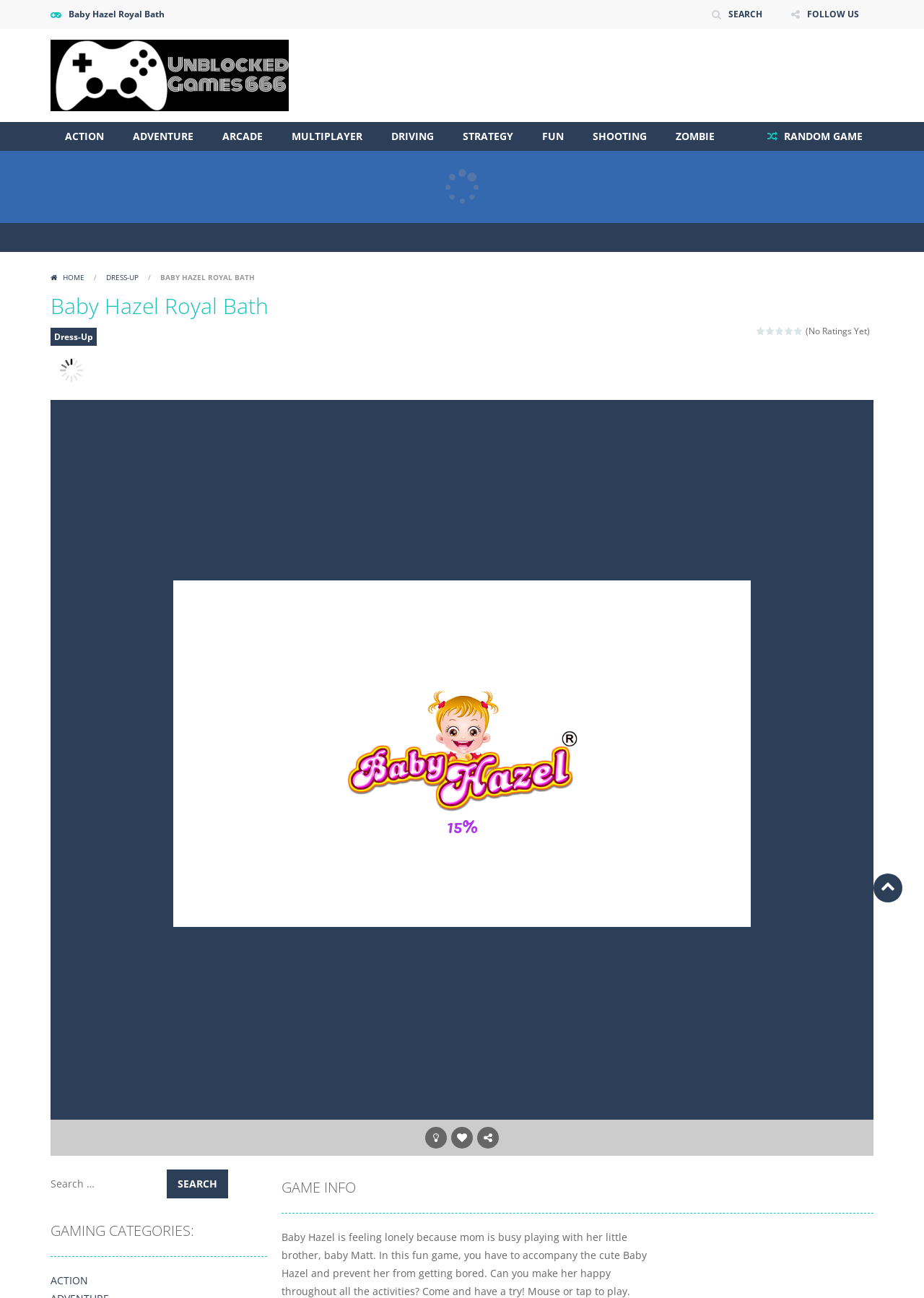What is the purpose of the game?
Provide a detailed and extensive answer to the question.

I found the answer by reading the static text element that describes the game. It says 'Baby Hazel is feeling lonely because mom is busy playing with her little brother, baby Matt. In this fun game, you have to accompany the cute Baby Hazel and prevent her from getting bored.' This indicates that the purpose of the game is to accompany Baby Hazel and prevent her from getting bored.